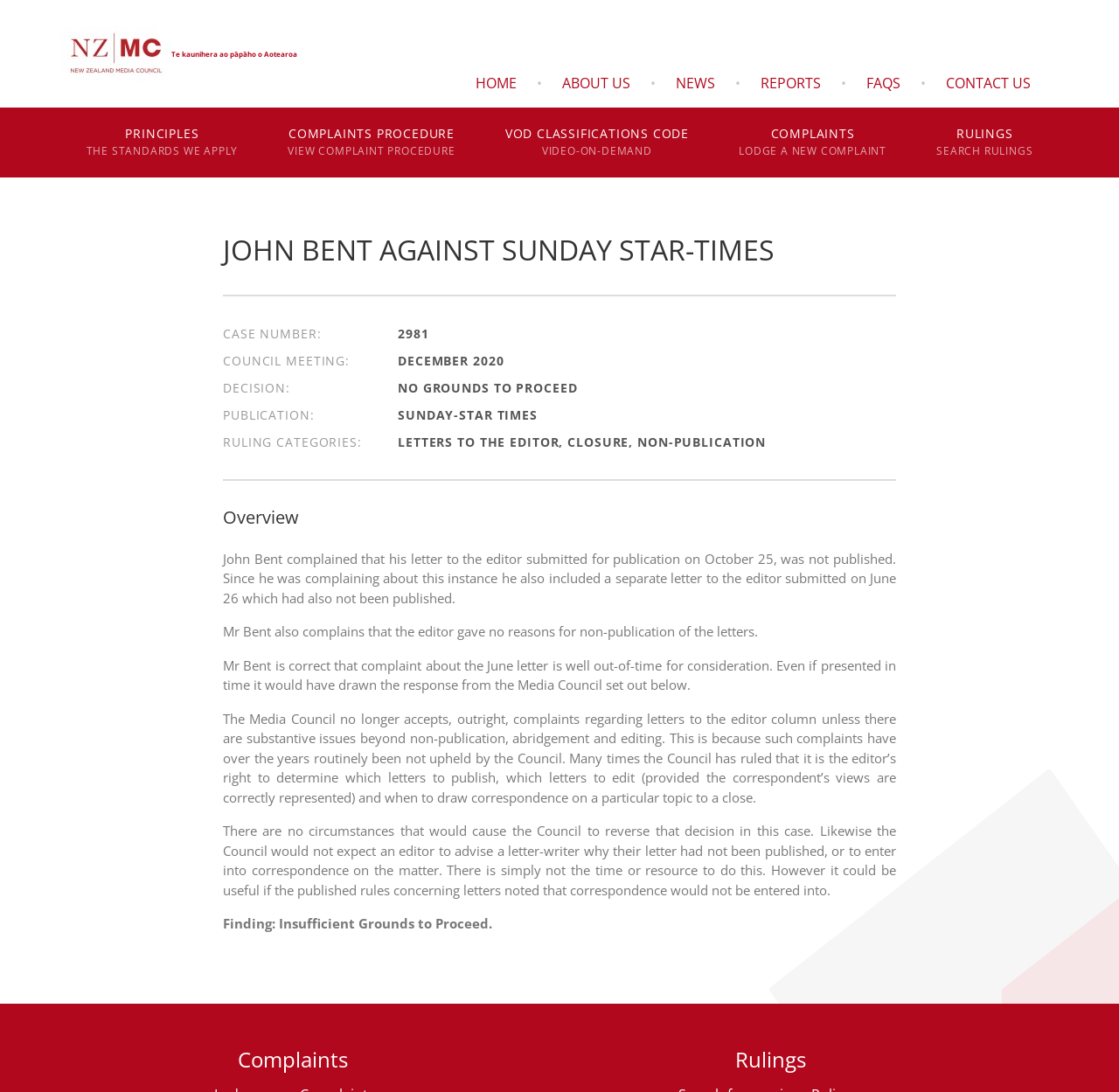Specify the bounding box coordinates of the region I need to click to perform the following instruction: "Read about principles and standards". The coordinates must be four float numbers in the range of 0 to 1, i.e., [left, top, right, bottom].

[0.07, 0.098, 0.219, 0.163]